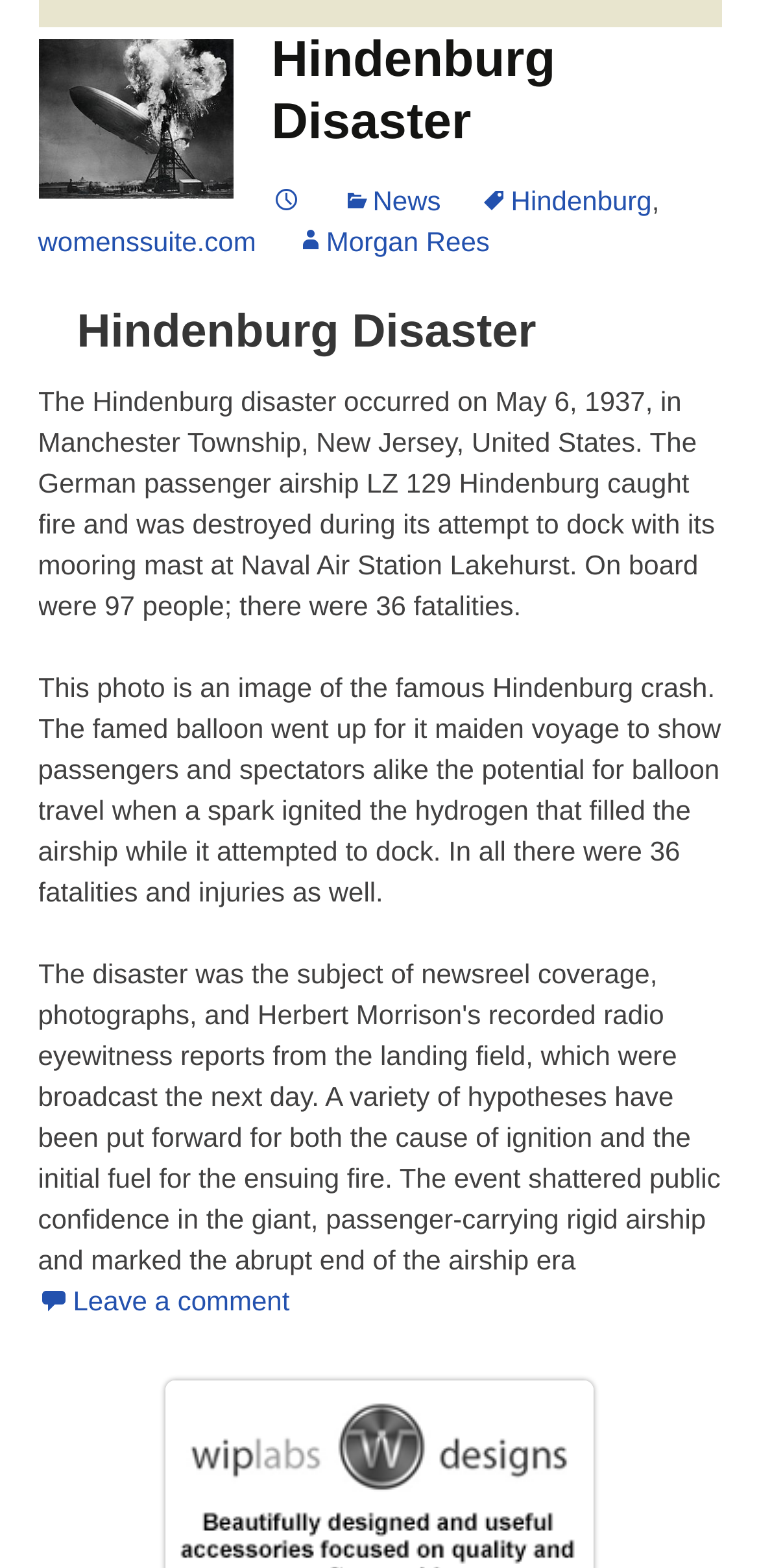Locate the bounding box of the UI element based on this description: "title="Permalink to Hindenburg Disaster"". Provide four float numbers between 0 and 1 as [left, top, right, bottom].

[0.358, 0.118, 0.399, 0.138]